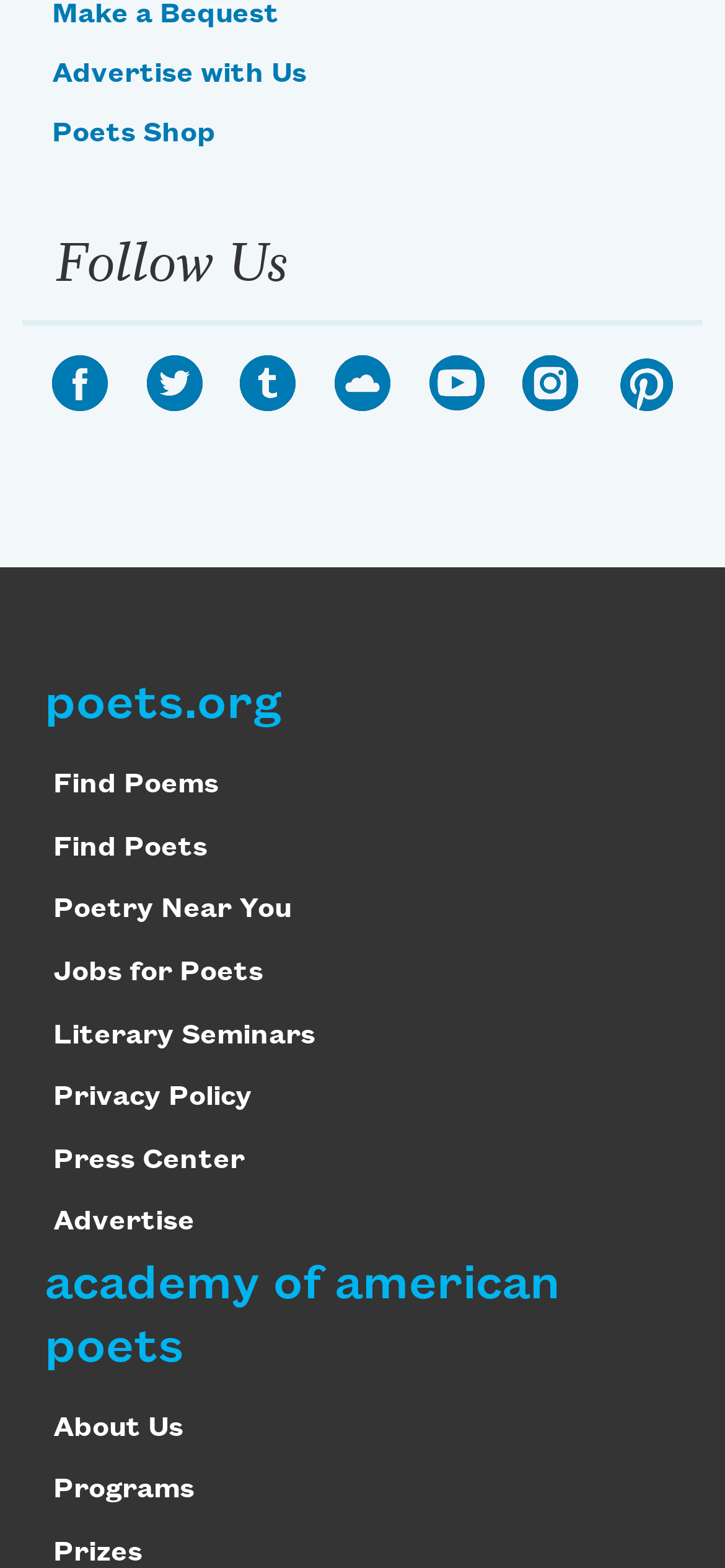Please provide a comprehensive response to the question based on the details in the image: How many social media platforms are listed?

I counted the number of social media links under the 'Follow Us' section, which includes Facebook, Twitter, Tumblr, SoundCloud, YouTube, Instagram, and Pinterest.